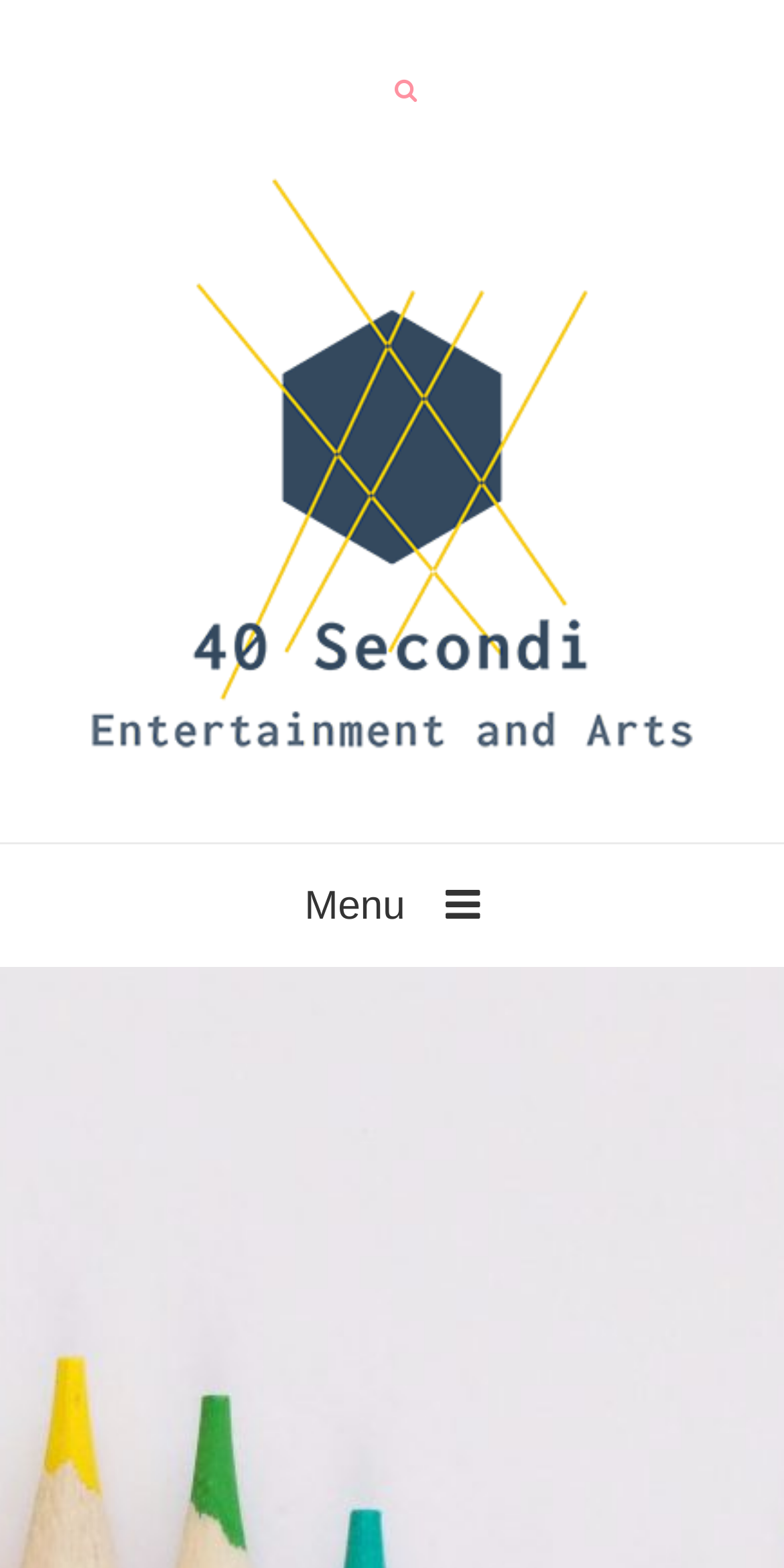Please provide the main heading of the webpage content.

Tag: home art